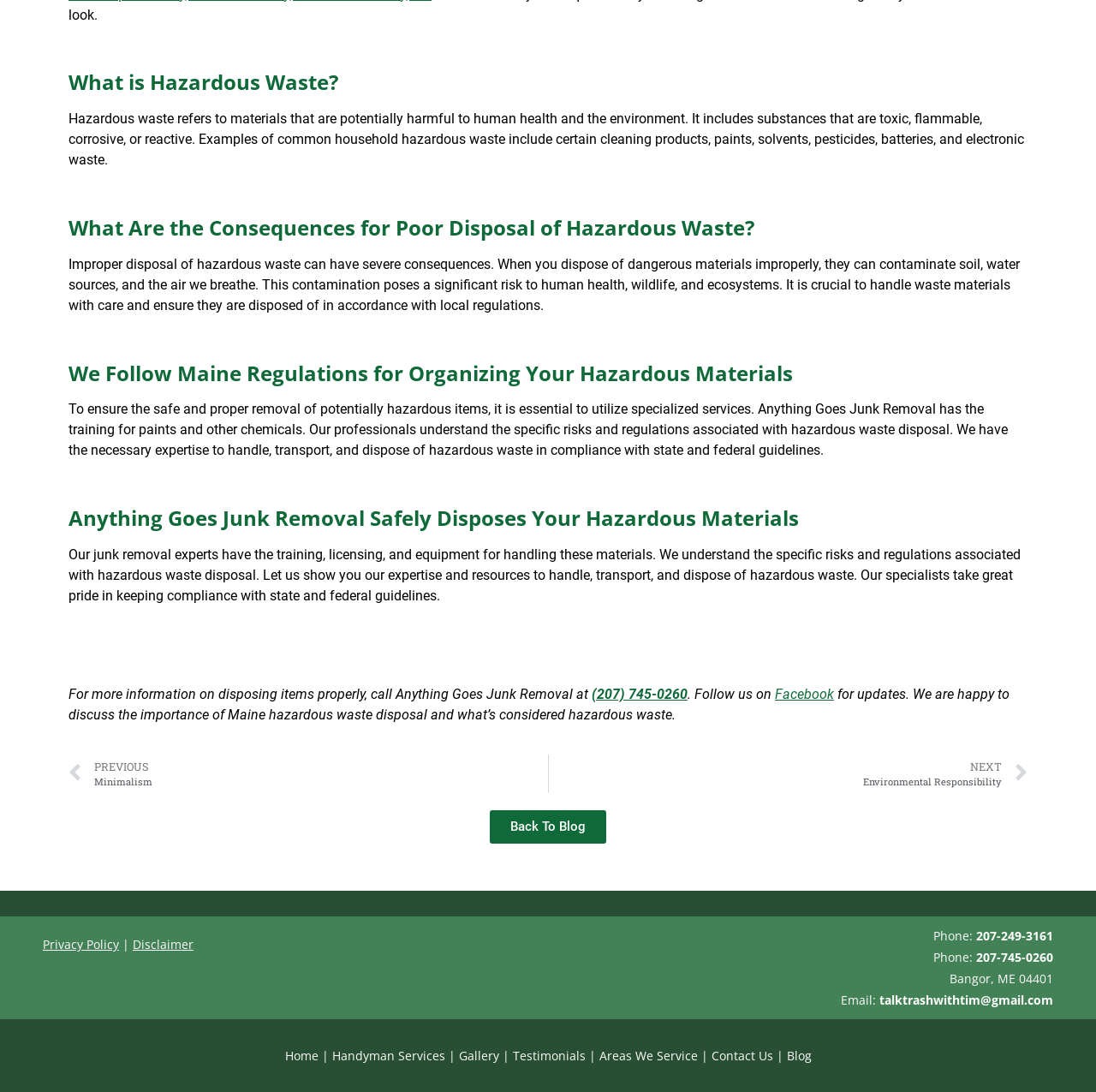How can I contact Anything Goes Junk Removal?
Based on the visual content, answer with a single word or a brief phrase.

Call (207) 745-0260